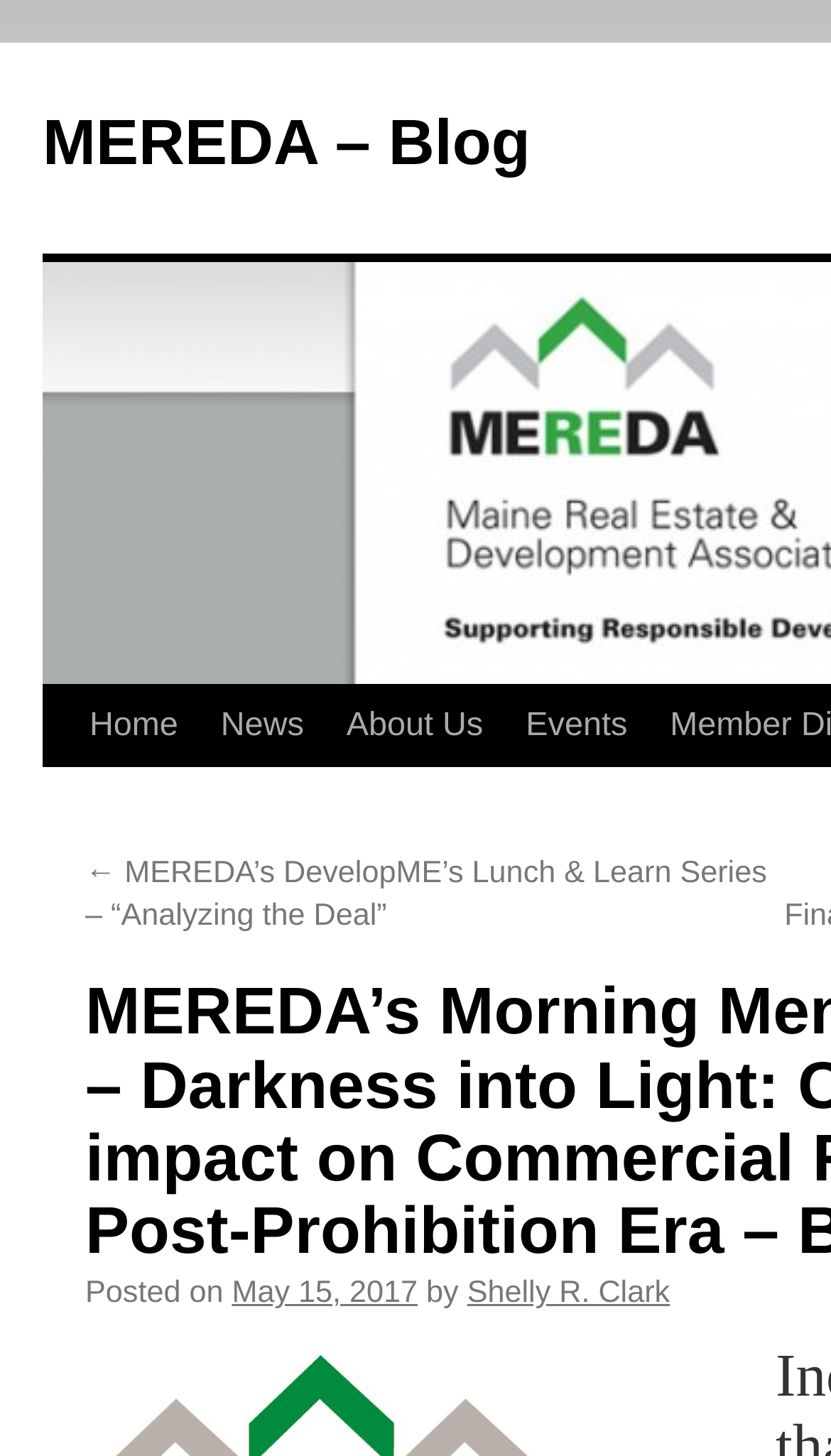Please specify the bounding box coordinates of the area that should be clicked to accomplish the following instruction: "read previous post". The coordinates should consist of four float numbers between 0 and 1, i.e., [left, top, right, bottom].

[0.103, 0.588, 0.923, 0.641]